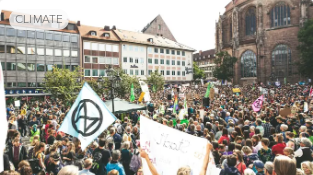Describe all the aspects of the image extensively.

The image captures a large crowd gathered in a vibrant urban setting, actively participating in a climate protest. In the foreground, individuals hold up various protest signs, including one prominently displaying the iconic "Extinction Rebellion" symbol, which signifies a call for urgent action against climate change. The atmosphere is charged with a sense of urgency and determination, as participants advocate for environmental justice and sustainability. 

The surrounding architecture indicates a lively urban backdrop, with buildings displaying a blend of historical and modern designs. A sense of community and collective purpose is palpable among the diverse group of protesters, who are unified in their efforts to address the pressing climate crisis. This visual representation underscores the significance of grassroots activism in the fight against environmental degradation, emphasizing the importance of public engagement in shaping climate policies.